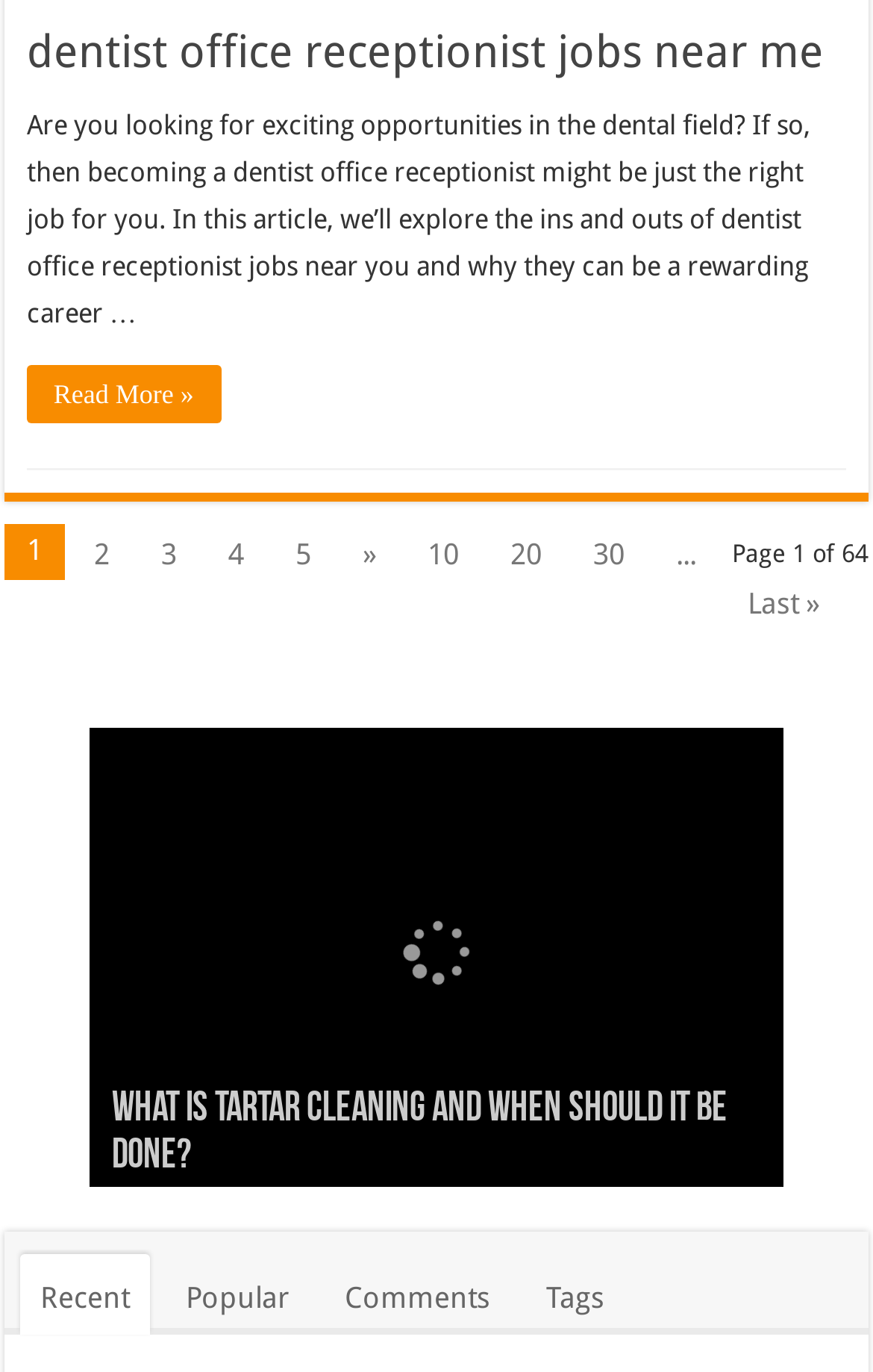Please specify the bounding box coordinates of the area that should be clicked to accomplish the following instruction: "Go to page 2". The coordinates should consist of four float numbers between 0 and 1, i.e., [left, top, right, bottom].

[0.082, 0.382, 0.151, 0.421]